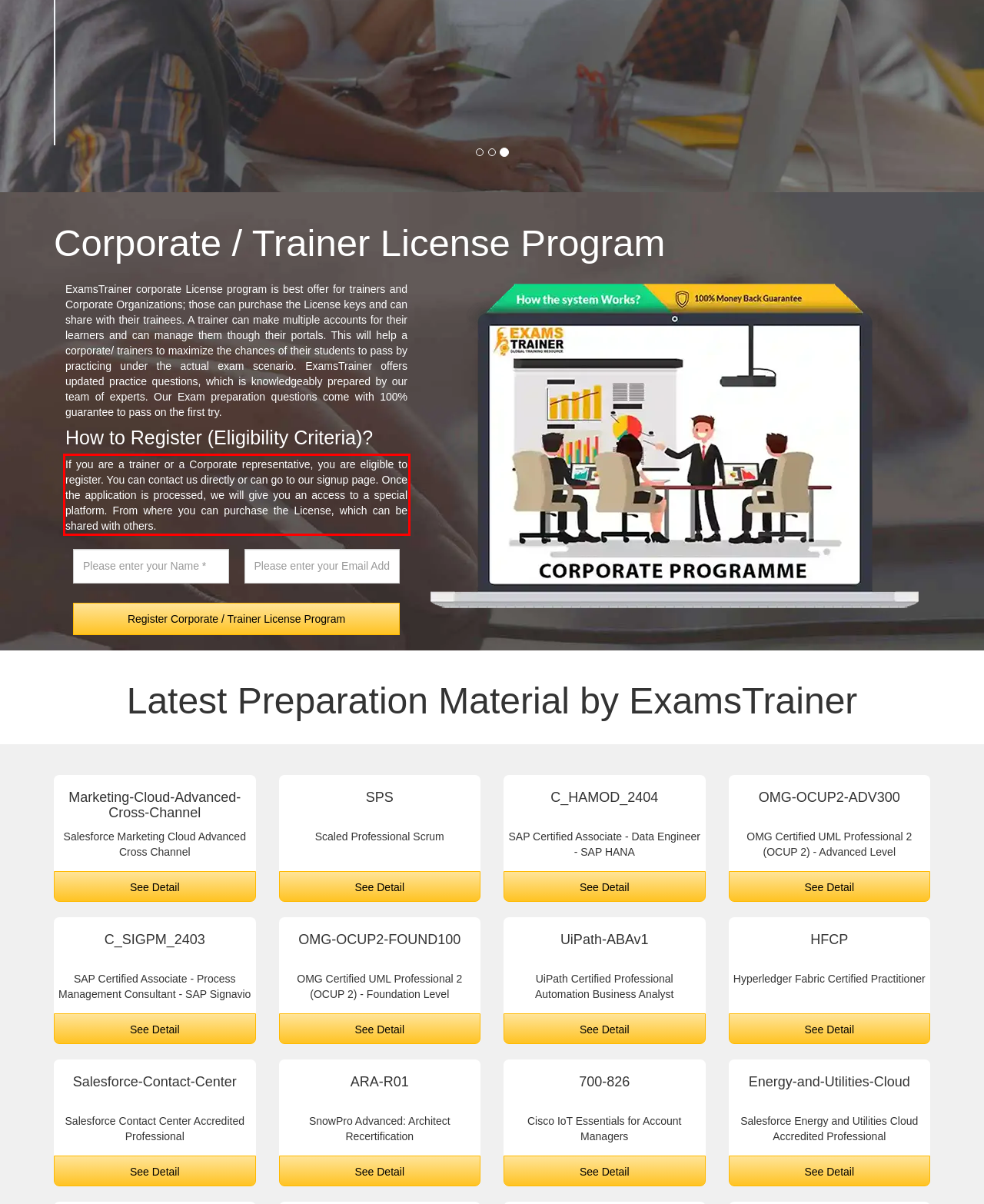Within the provided webpage screenshot, find the red rectangle bounding box and perform OCR to obtain the text content.

If you are a trainer or a Corporate representative, you are eligible to register. You can contact us directly or can go to our signup page. Once the application is processed, we will give you an access to a special platform. From where you can purchase the License, which can be shared with others.